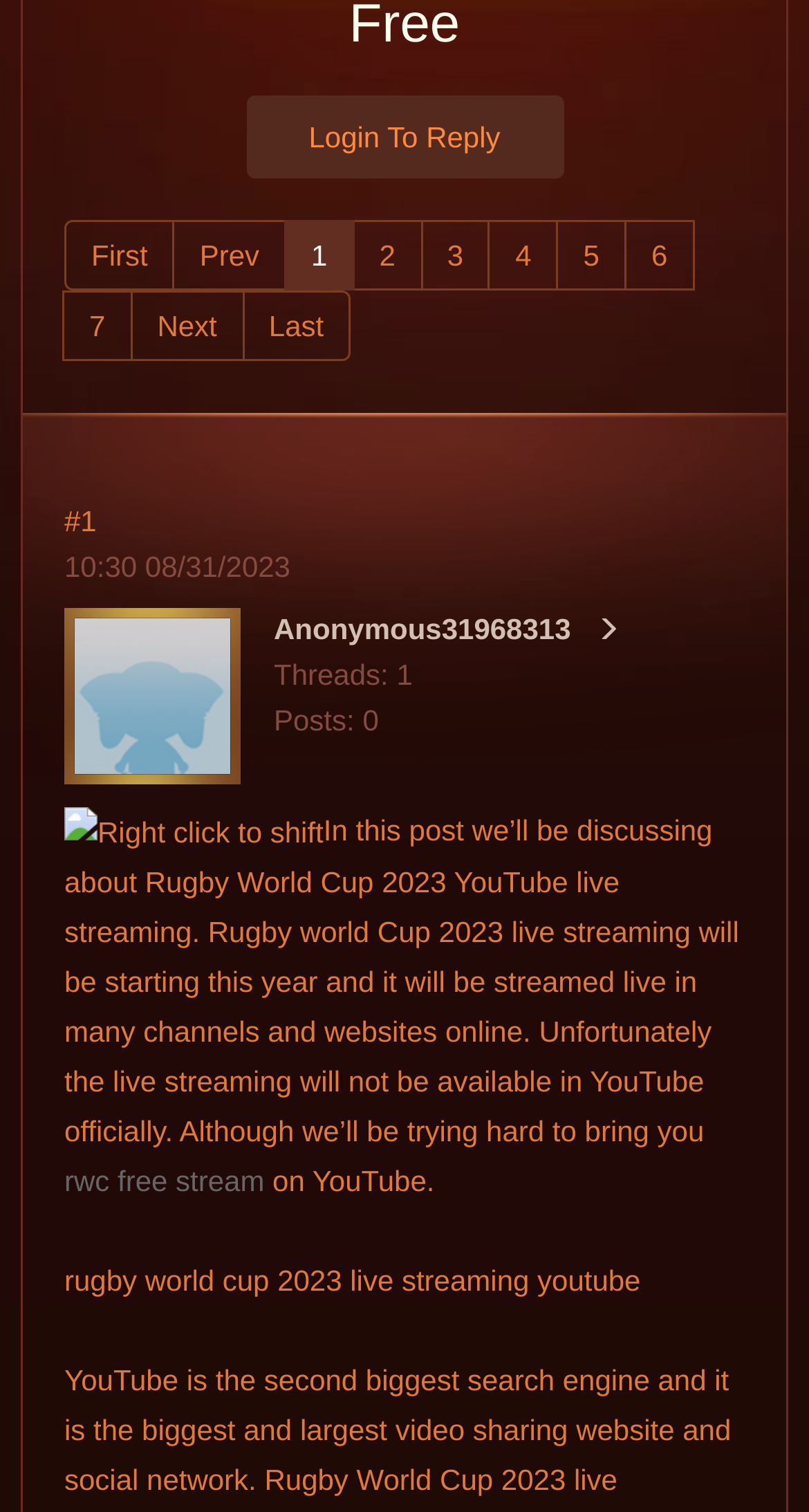Please determine the bounding box coordinates, formatted as (top-left x, top-left y, bottom-right x, bottom-right y), with all values as floating point numbers between 0 and 1. Identify the bounding box of the region described as: Login to Reply

[0.304, 0.063, 0.696, 0.118]